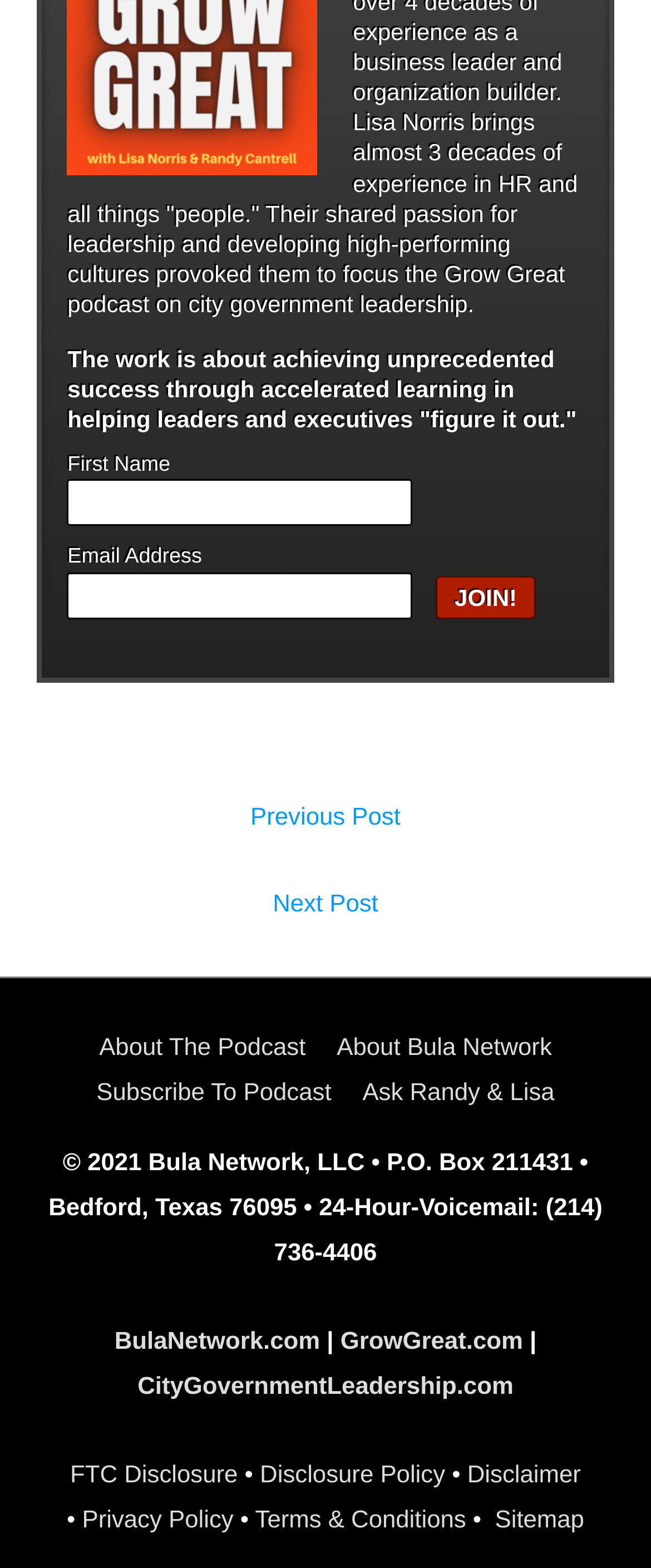What is the purpose of the text boxes?
Using the picture, provide a one-word or short phrase answer.

To input first name and email address